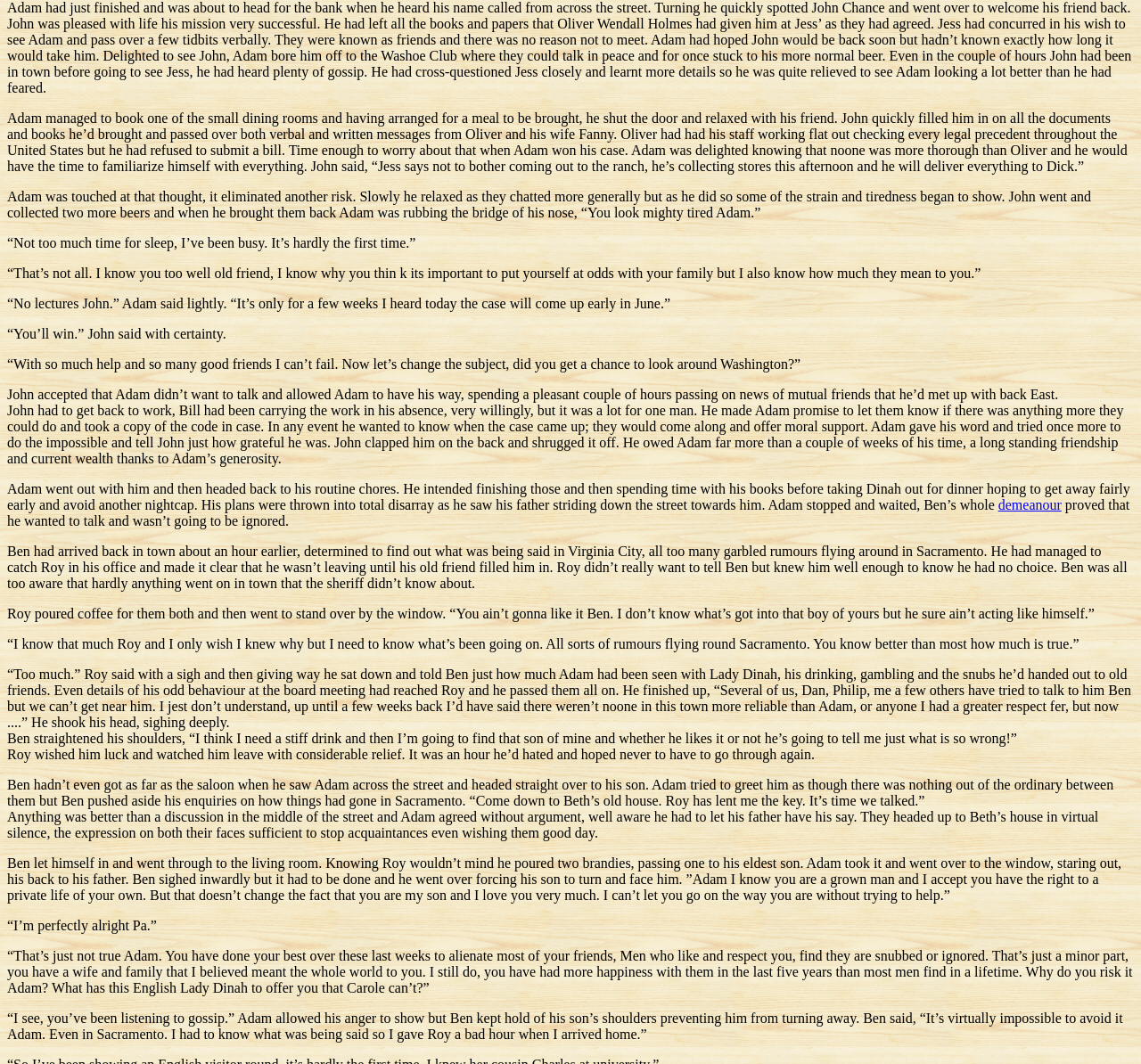Please determine the bounding box of the UI element that matches this description: demeanour. The coordinates should be given as (top-left x, top-left y, bottom-right x, bottom-right y), with all values between 0 and 1.

[0.875, 0.467, 0.93, 0.482]